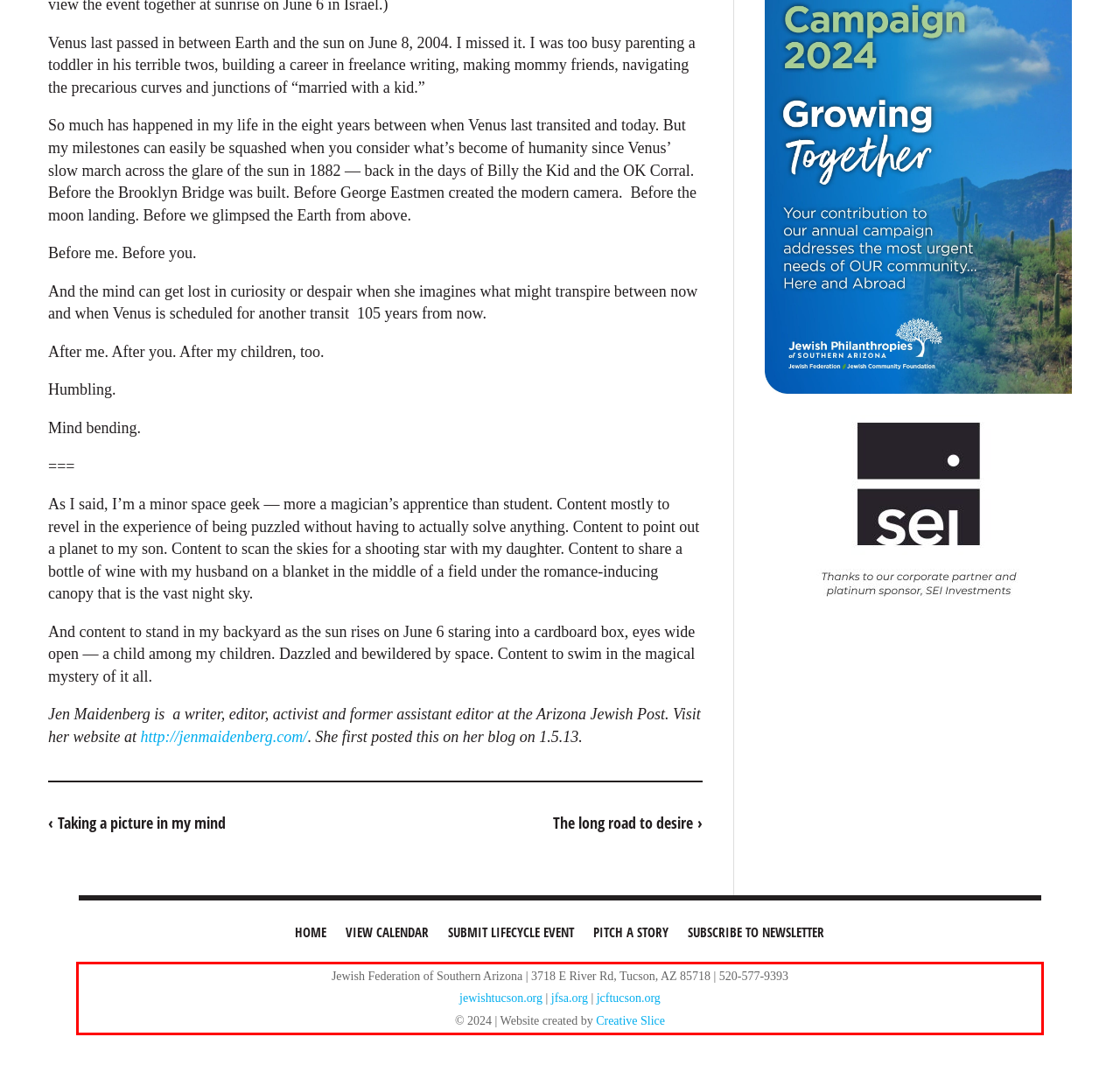Observe the screenshot of the webpage, locate the red bounding box, and extract the text content within it.

Jewish Federation of Southern Arizona | 3718 E River Rd, Tucson, AZ 85718 | 520-577-9393 jewishtucson.org | jfsa.org | jcftucson.org © 2024 | Website created by Creative Slice